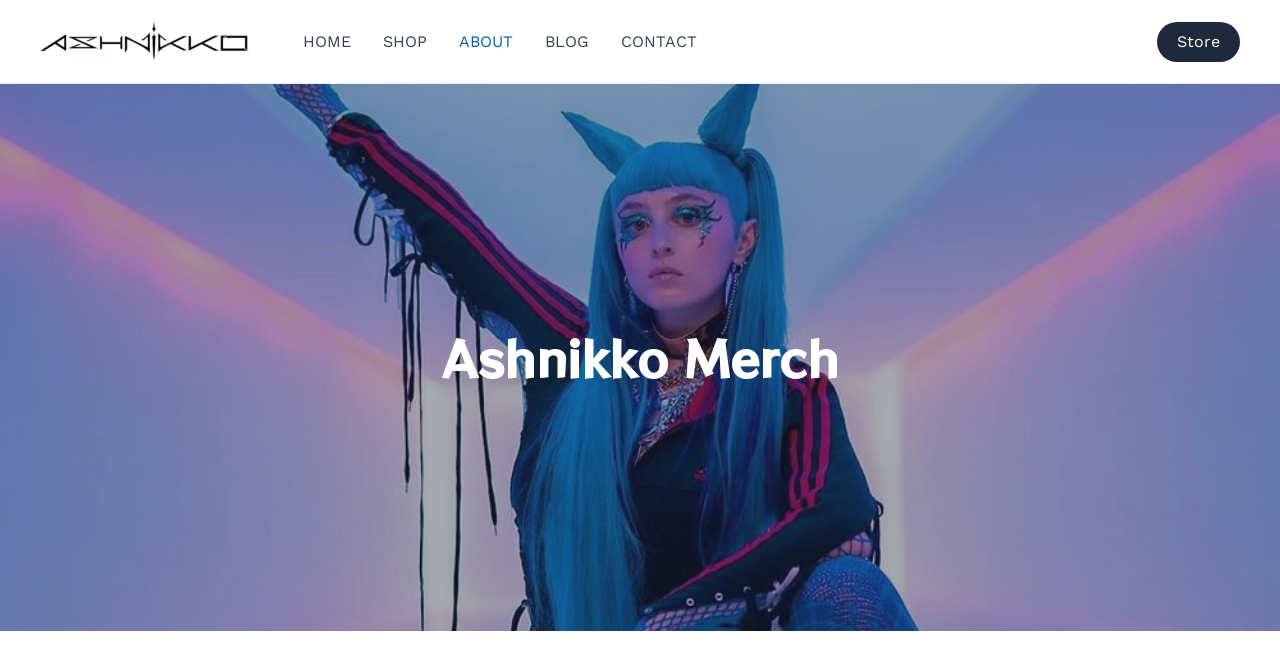Please answer the following question using a single word or phrase: 
What is the name of the merchandise?

Ashnikko Merch